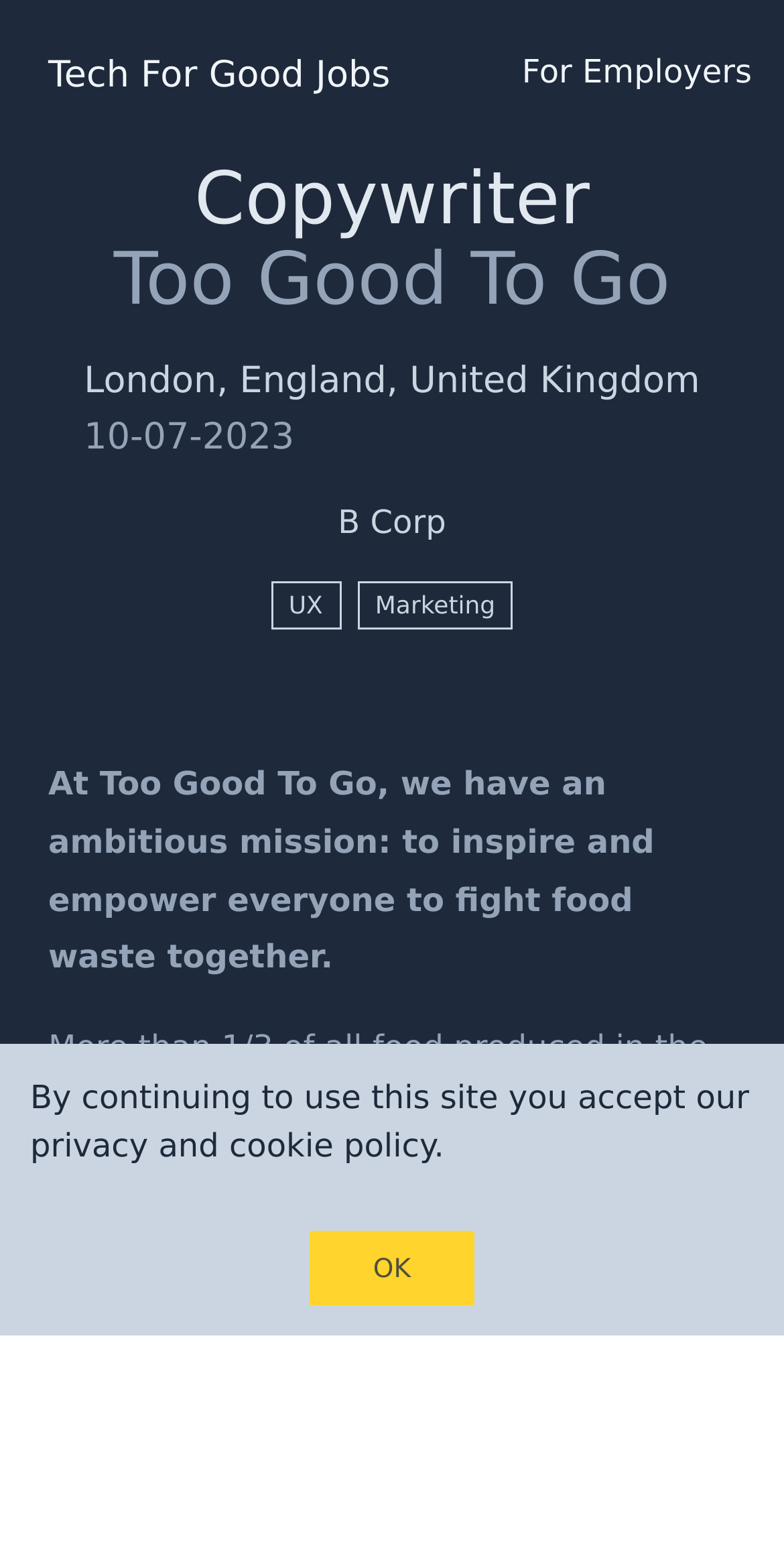What is the impact of food waste on the planet?
Ensure your answer is thorough and detailed.

I found the impact of food waste on the planet by reading the static text element that says '10% of greenhouse gas emissions come from food waste and loss.' which is located in the middle of the webpage, below the company's mission statement.